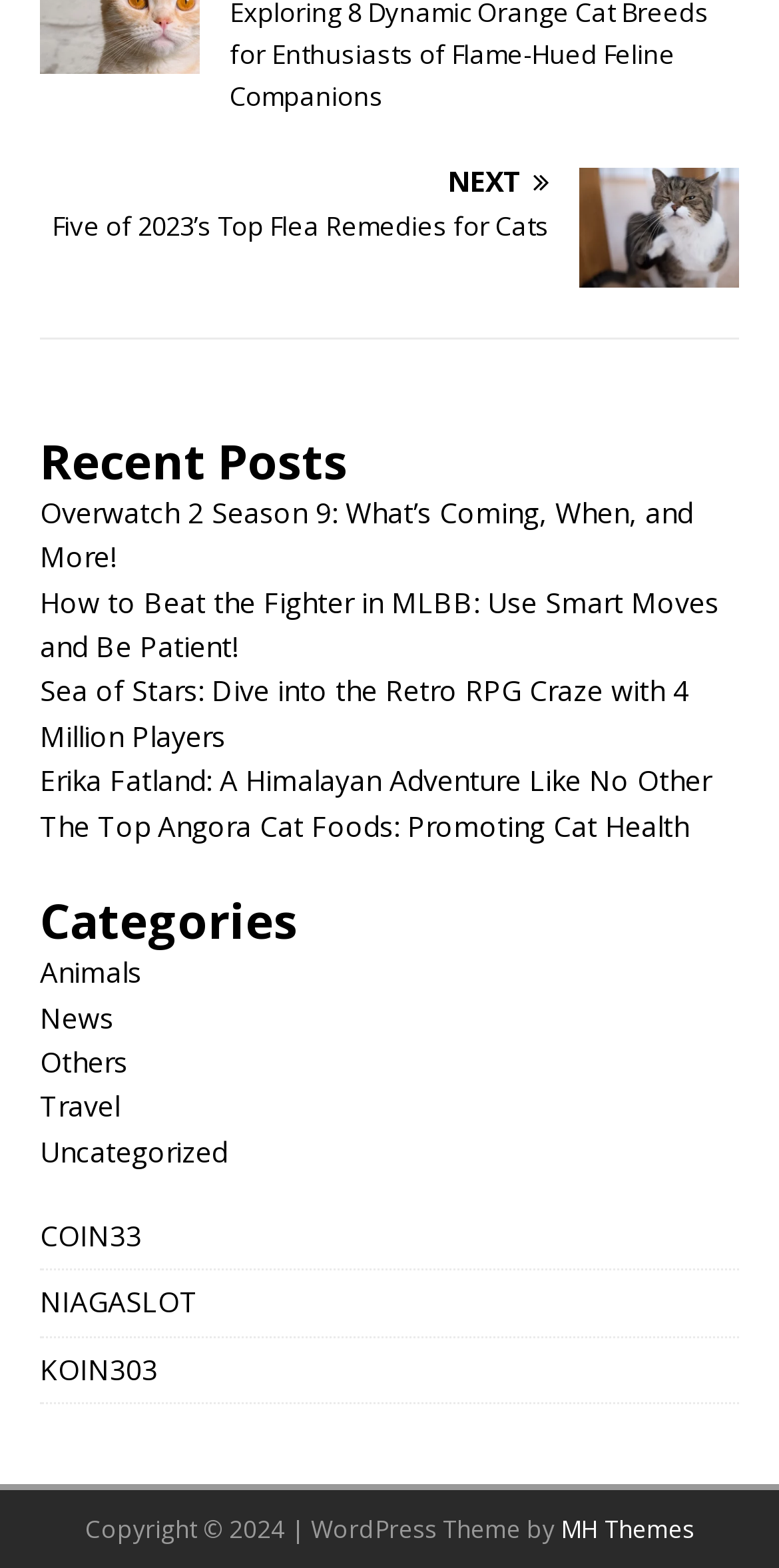Please provide a brief answer to the following inquiry using a single word or phrase:
What is the theme of the webpage provided by?

MH Themes